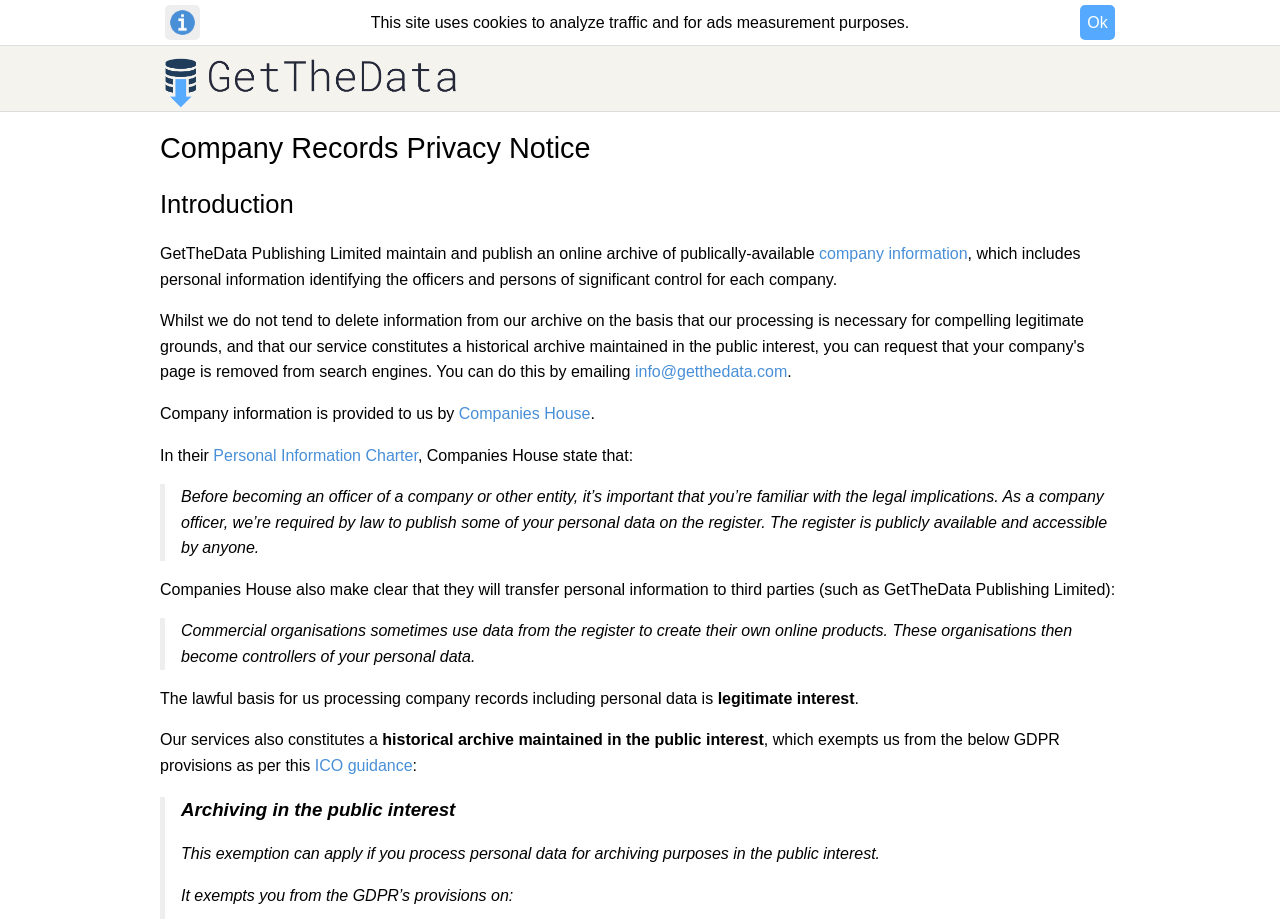Given the element description, predict the bounding box coordinates in the format (top-left x, top-left y, bottom-right x, bottom-right y), using floating point numbers between 0 and 1: ICO guidance

[0.246, 0.824, 0.322, 0.842]